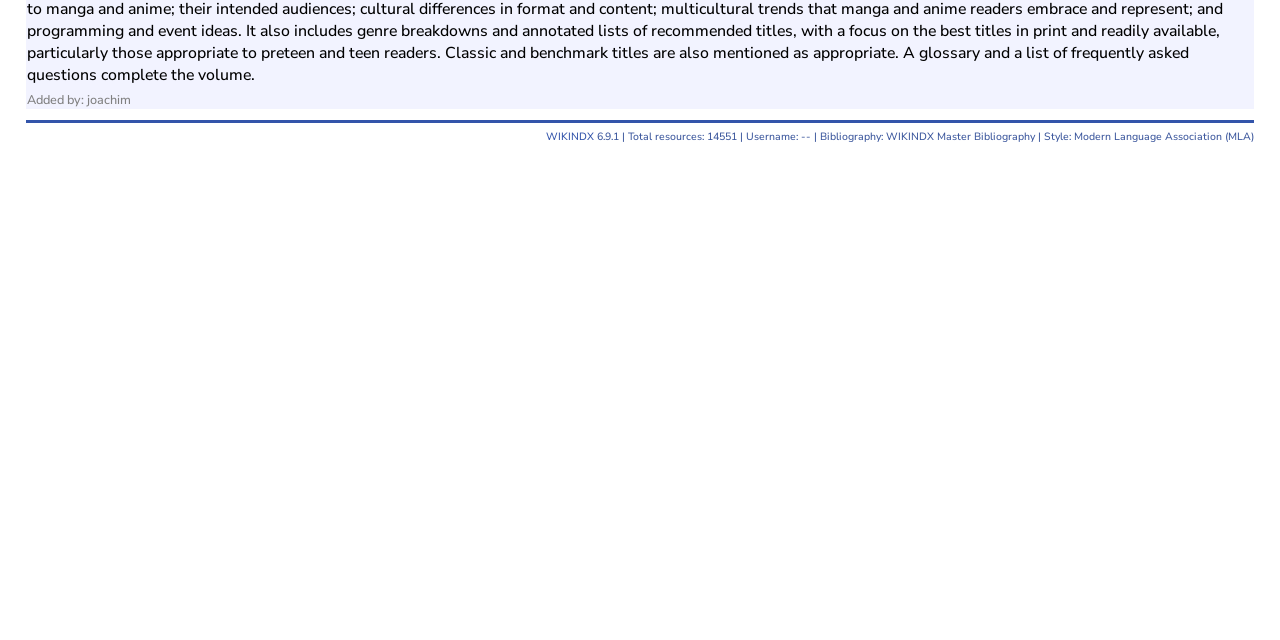Given the element description "WIKINDX", identify the bounding box of the corresponding UI element.

[0.427, 0.201, 0.464, 0.225]